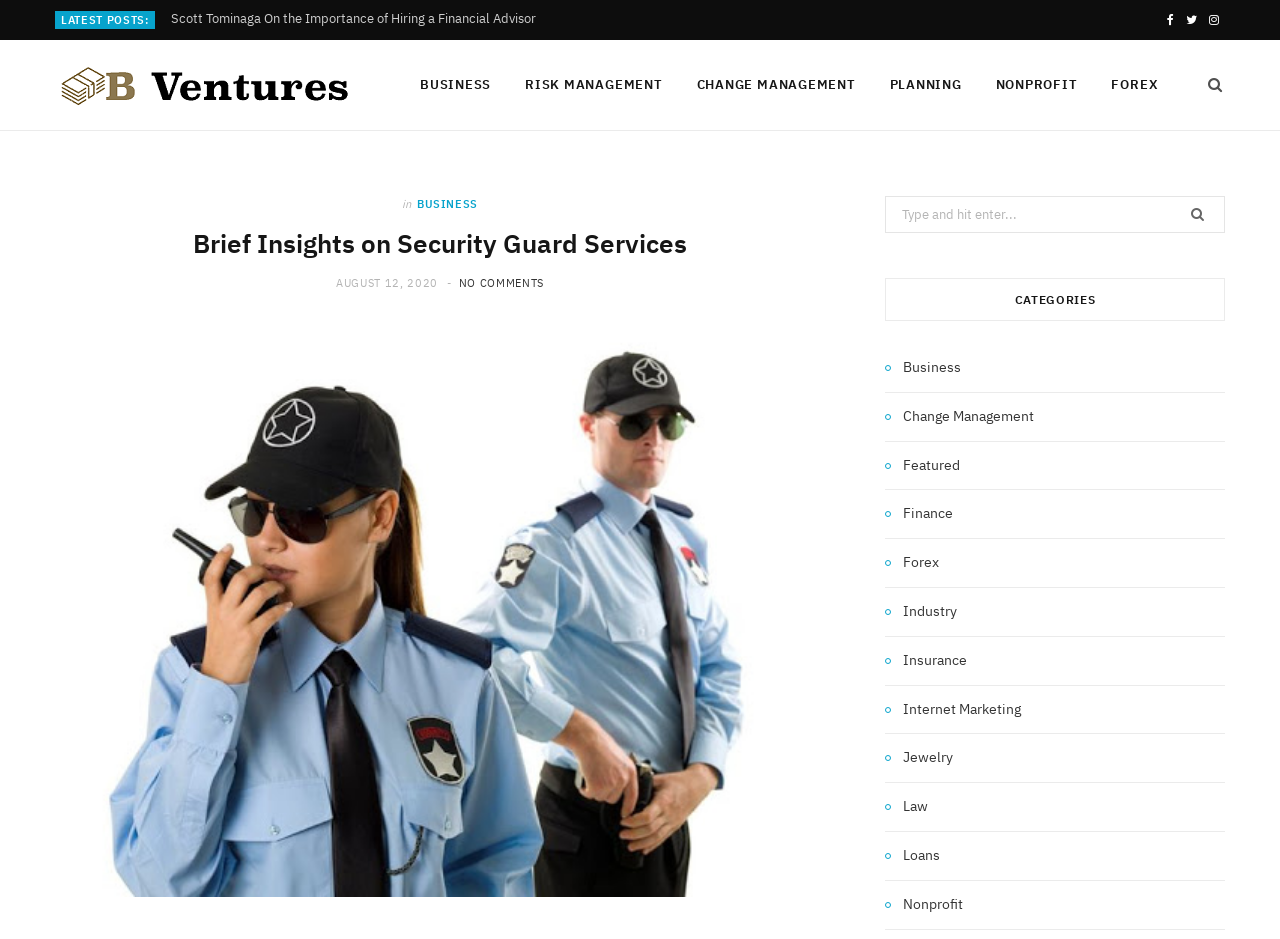Pinpoint the bounding box coordinates of the clickable element needed to complete the instruction: "Read the latest post about financial advisors". The coordinates should be provided as four float numbers between 0 and 1: [left, top, right, bottom].

[0.134, 0.012, 0.427, 0.03]